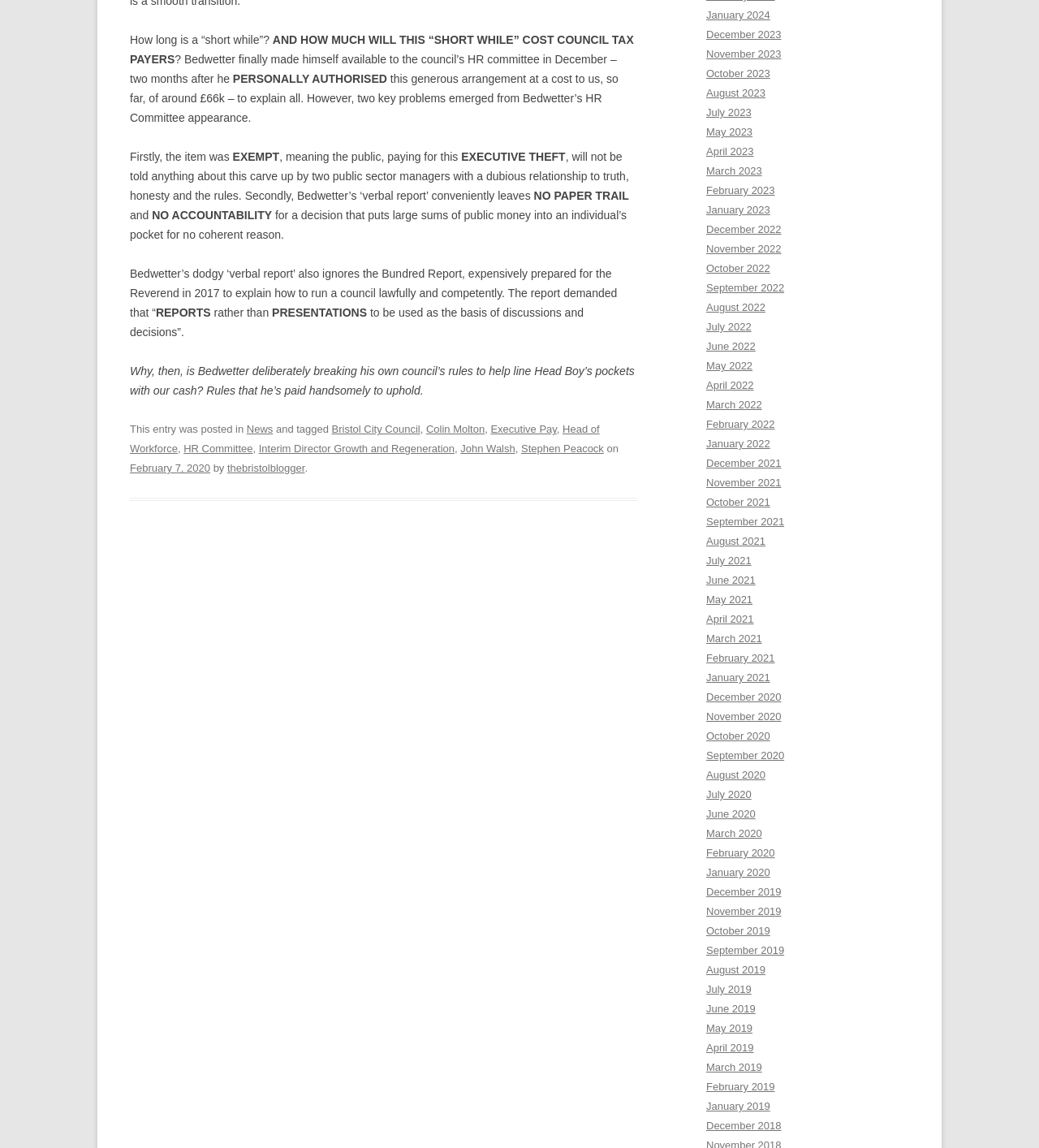Determine the bounding box coordinates of the target area to click to execute the following instruction: "Check the 'Executive Pay' category."

[0.472, 0.369, 0.536, 0.379]